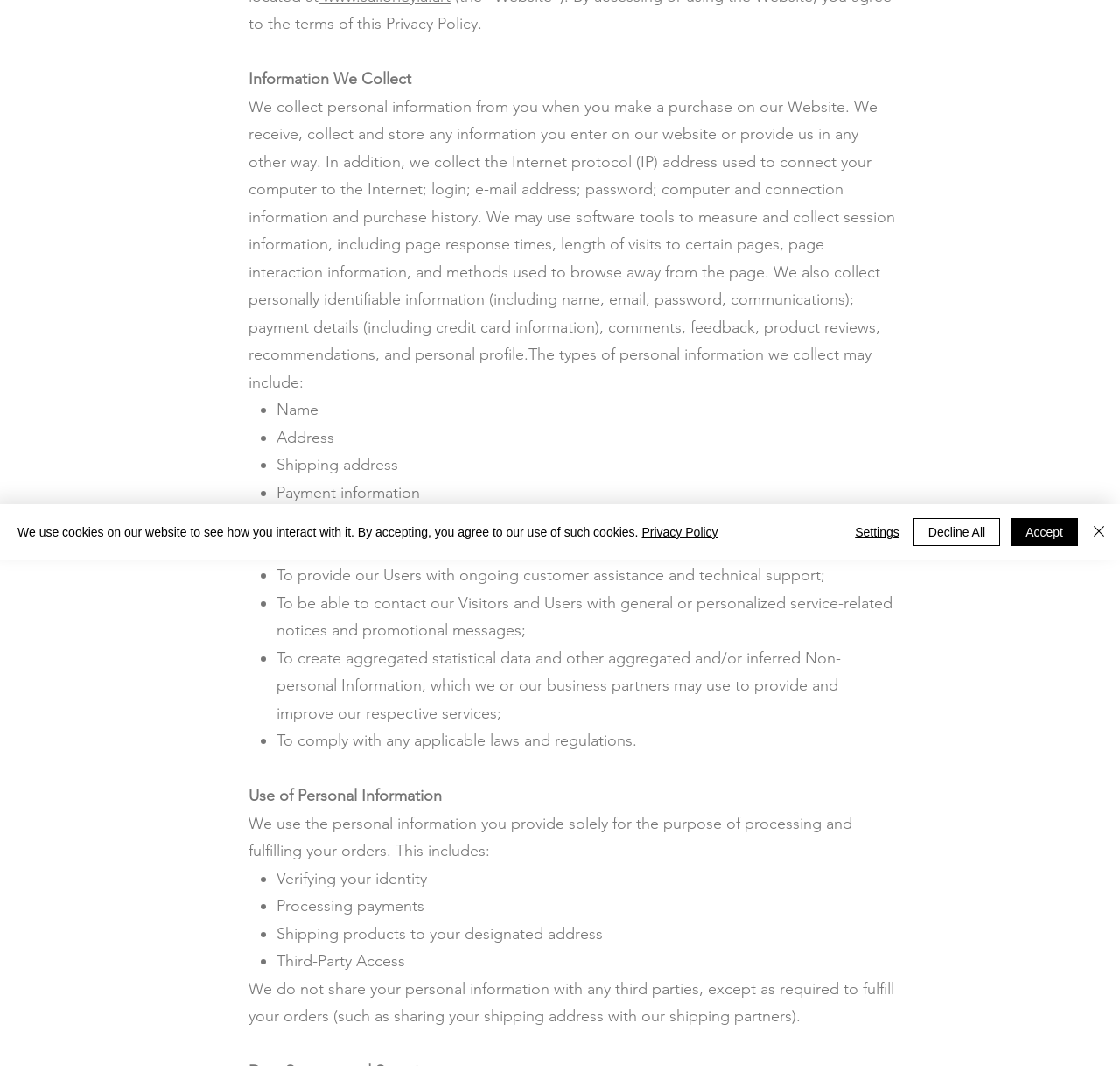From the given element description: "Decline All", find the bounding box for the UI element. Provide the coordinates as four float numbers between 0 and 1, in the order [left, top, right, bottom].

[0.815, 0.486, 0.893, 0.512]